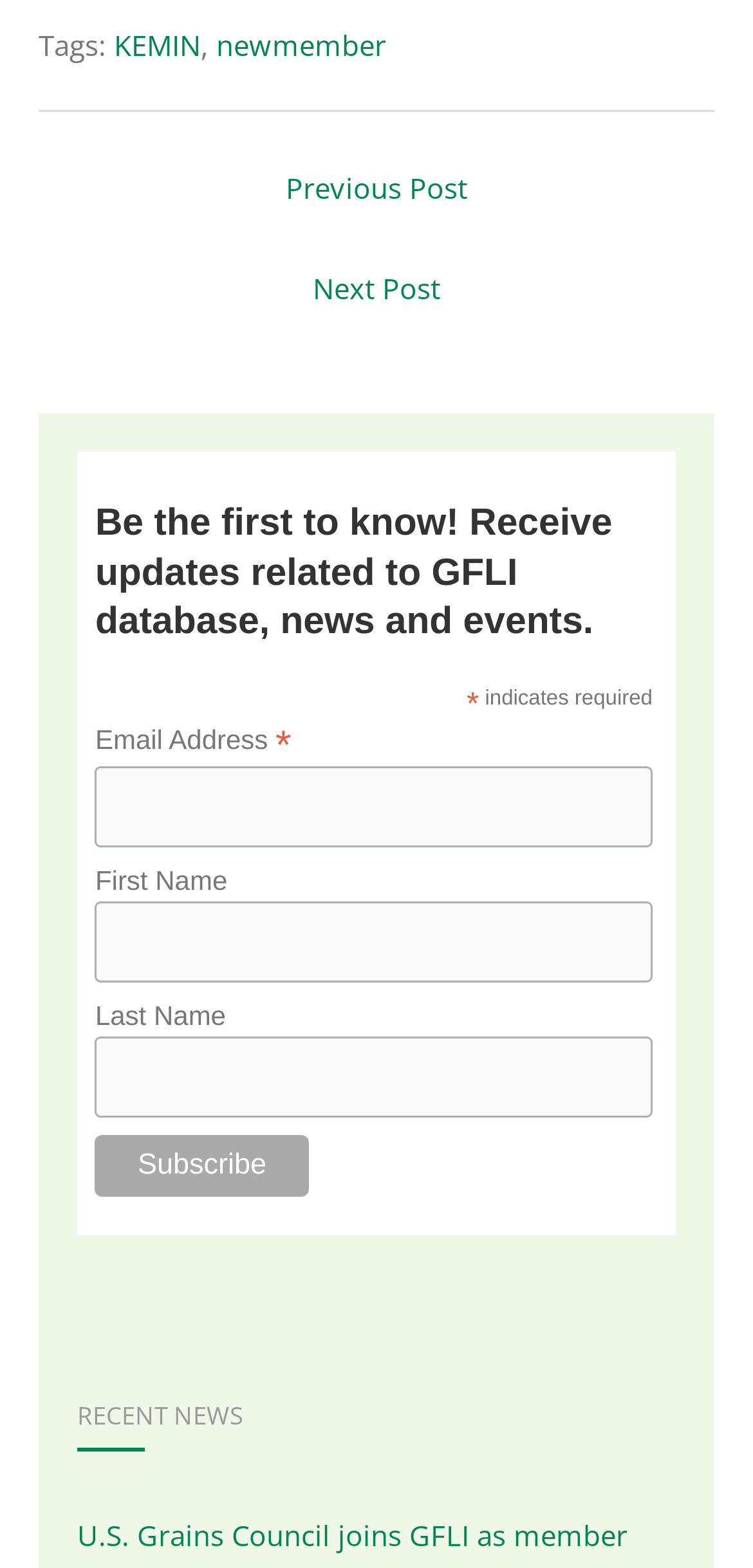Identify the bounding box coordinates of the region that needs to be clicked to carry out this instruction: "access Republic Acts". Provide these coordinates as four float numbers ranging from 0 to 1, i.e., [left, top, right, bottom].

None